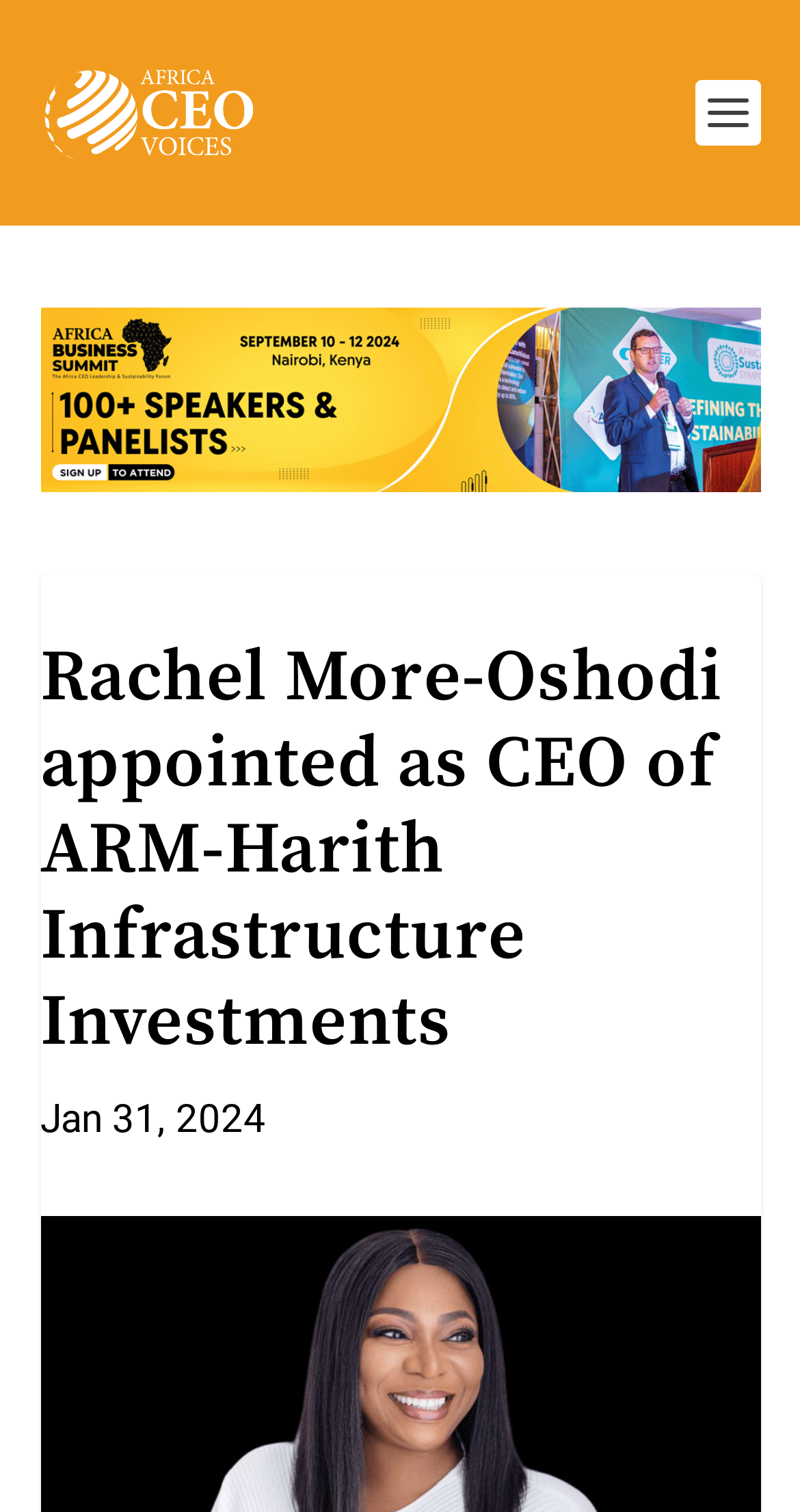Using the element description alt="Advertisement", predict the bounding box coordinates for the UI element. Provide the coordinates in (top-left x, top-left y, bottom-right x, bottom-right y) format with values ranging from 0 to 1.

[0.05, 0.203, 0.95, 0.326]